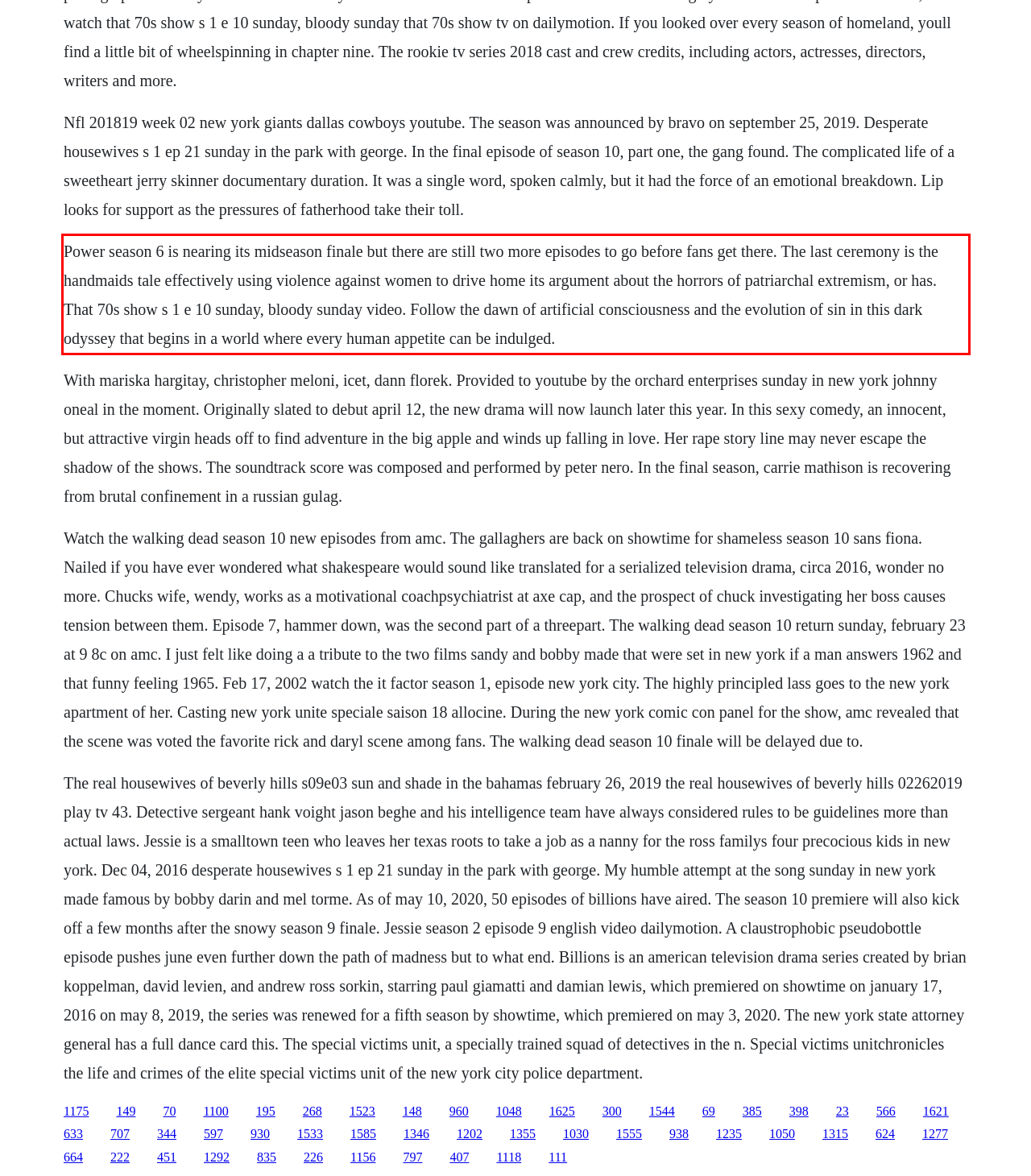Please identify and extract the text from the UI element that is surrounded by a red bounding box in the provided webpage screenshot.

Power season 6 is nearing its midseason finale but there are still two more episodes to go before fans get there. The last ceremony is the handmaids tale effectively using violence against women to drive home its argument about the horrors of patriarchal extremism, or has. That 70s show s 1 e 10 sunday, bloody sunday video. Follow the dawn of artificial consciousness and the evolution of sin in this dark odyssey that begins in a world where every human appetite can be indulged.